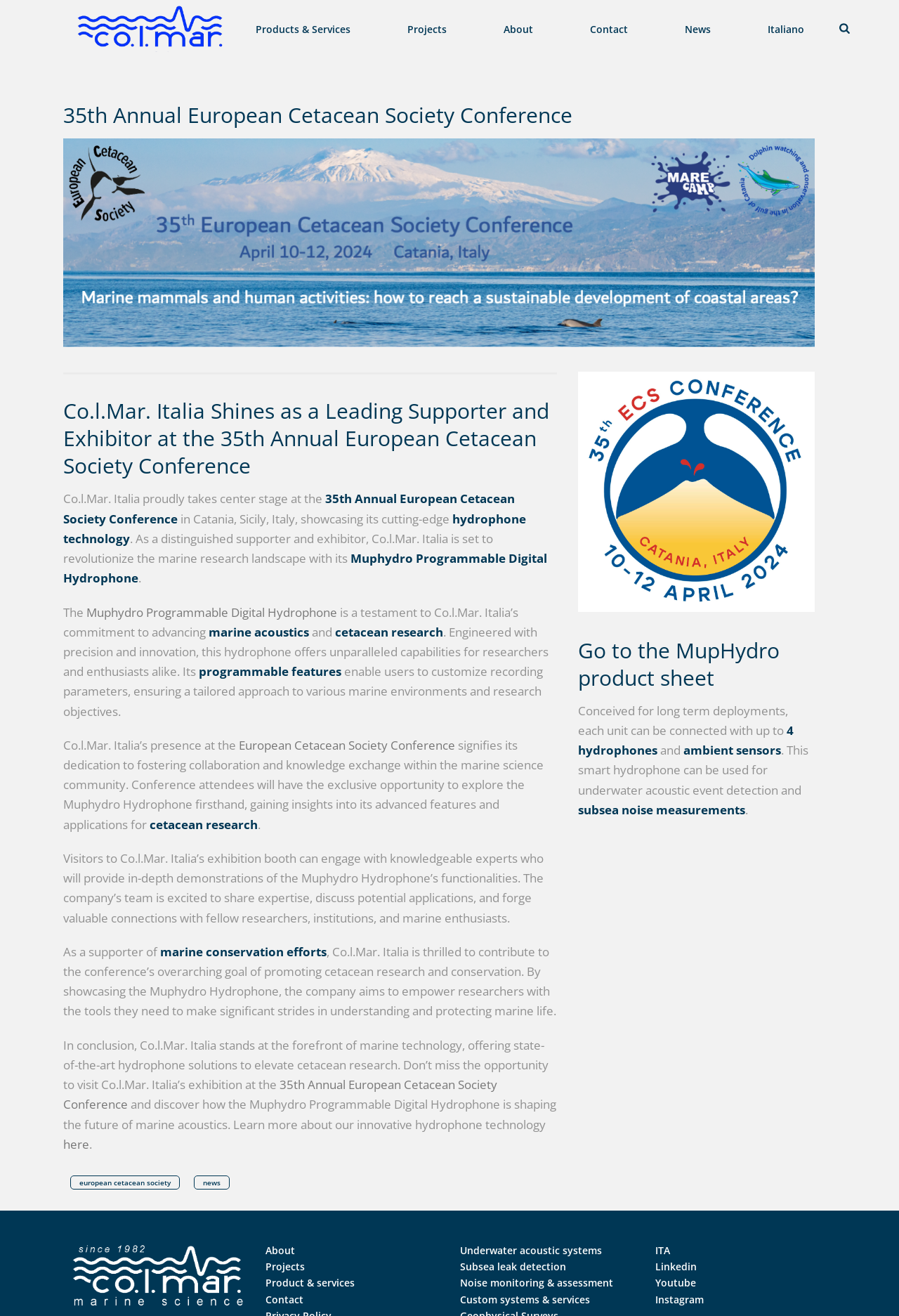What is the name of the hydrophone technology showcased by Co.l.Mar. Italia? Based on the image, give a response in one word or a short phrase.

Muphydro Programmable Digital Hydrophone